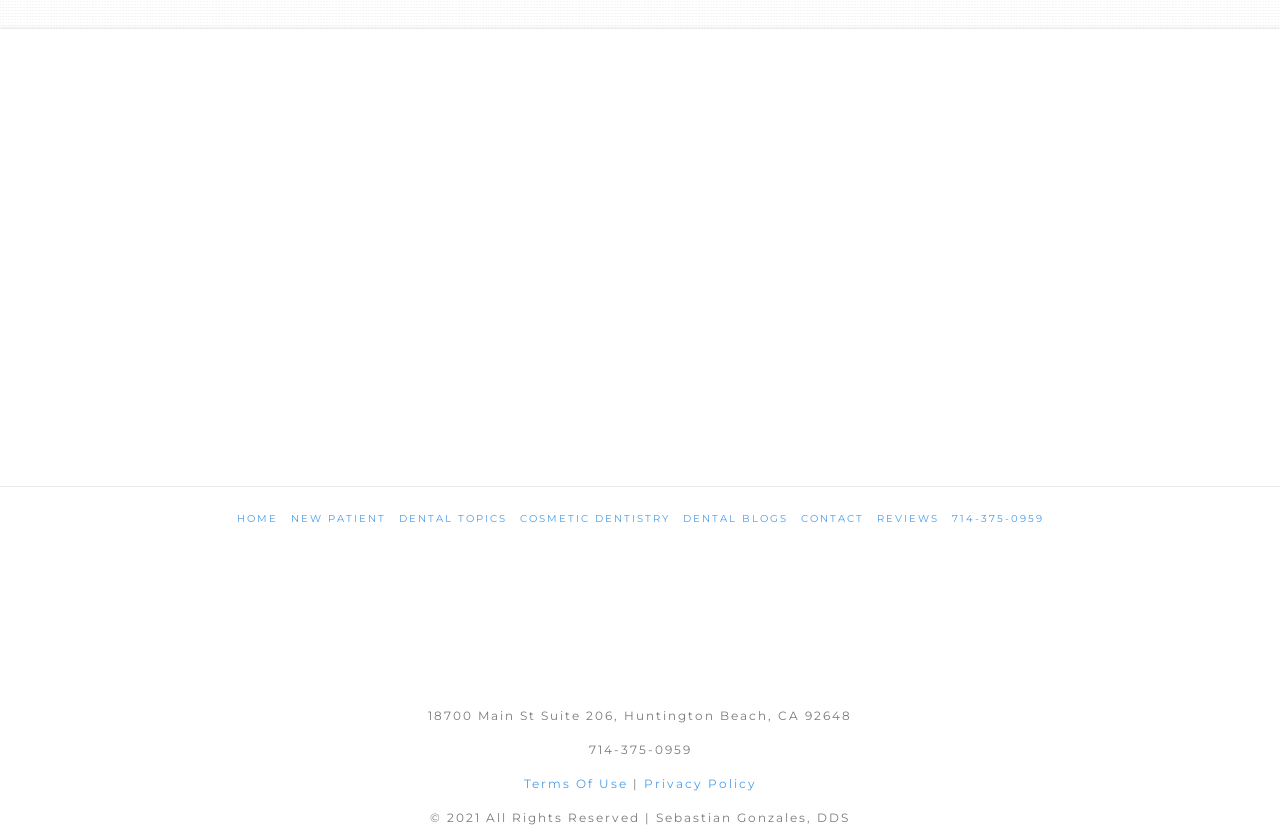Identify the bounding box coordinates necessary to click and complete the given instruction: "visit NEW PATIENT page".

[0.227, 0.613, 0.301, 0.628]